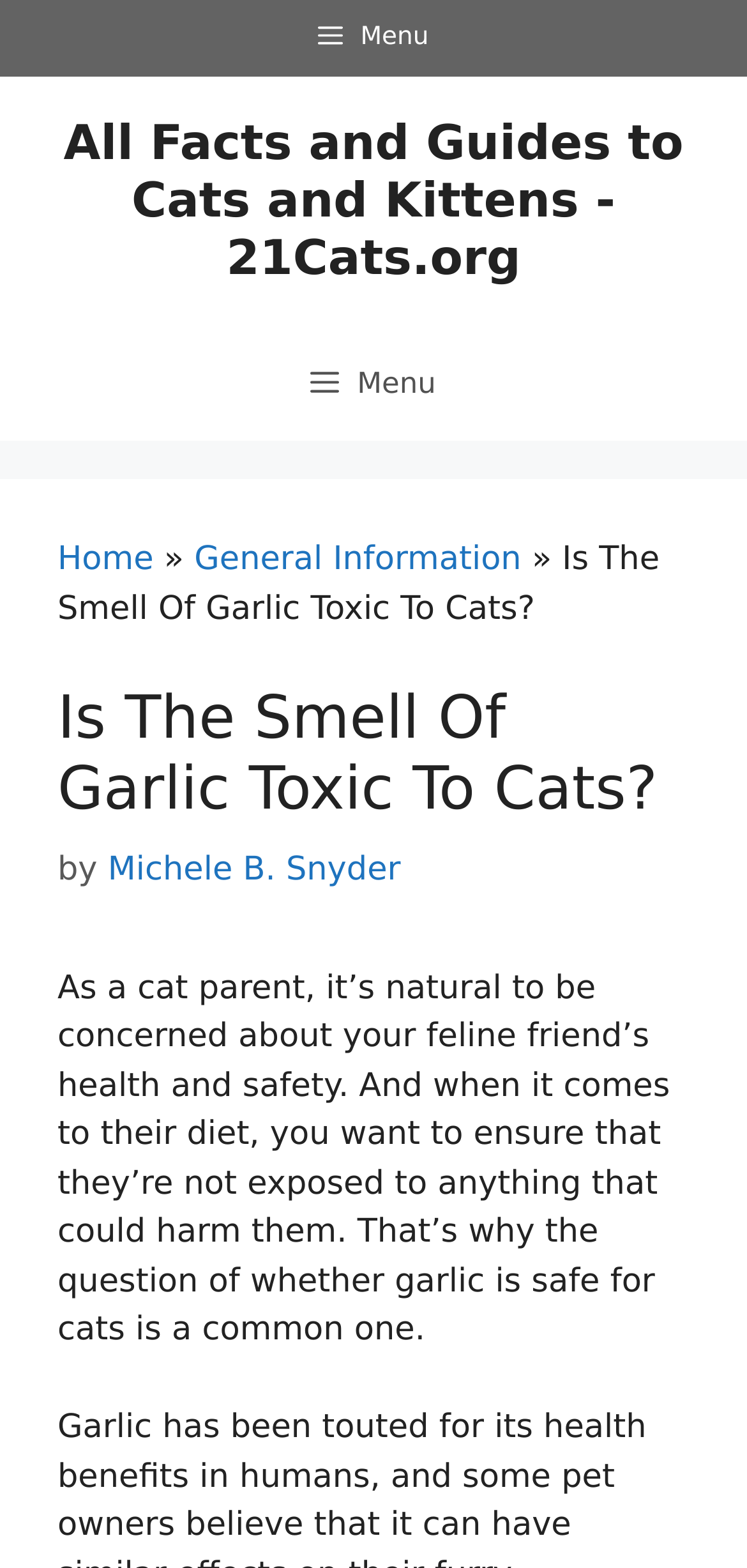What is the headline of the webpage?

Is The Smell Of Garlic Toxic To Cats?